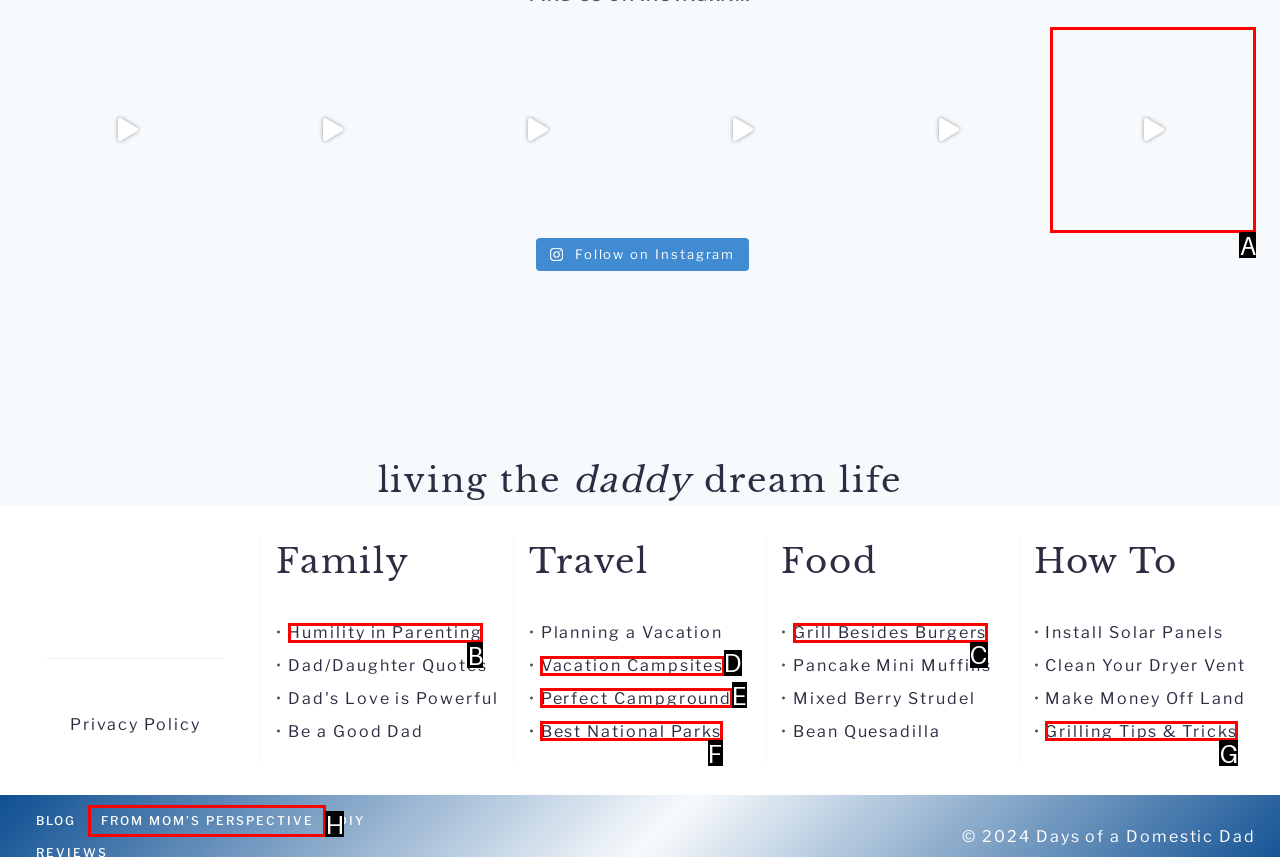Identify the letter of the UI element I need to click to carry out the following instruction: Read the 'Humility in Parenting' article

B